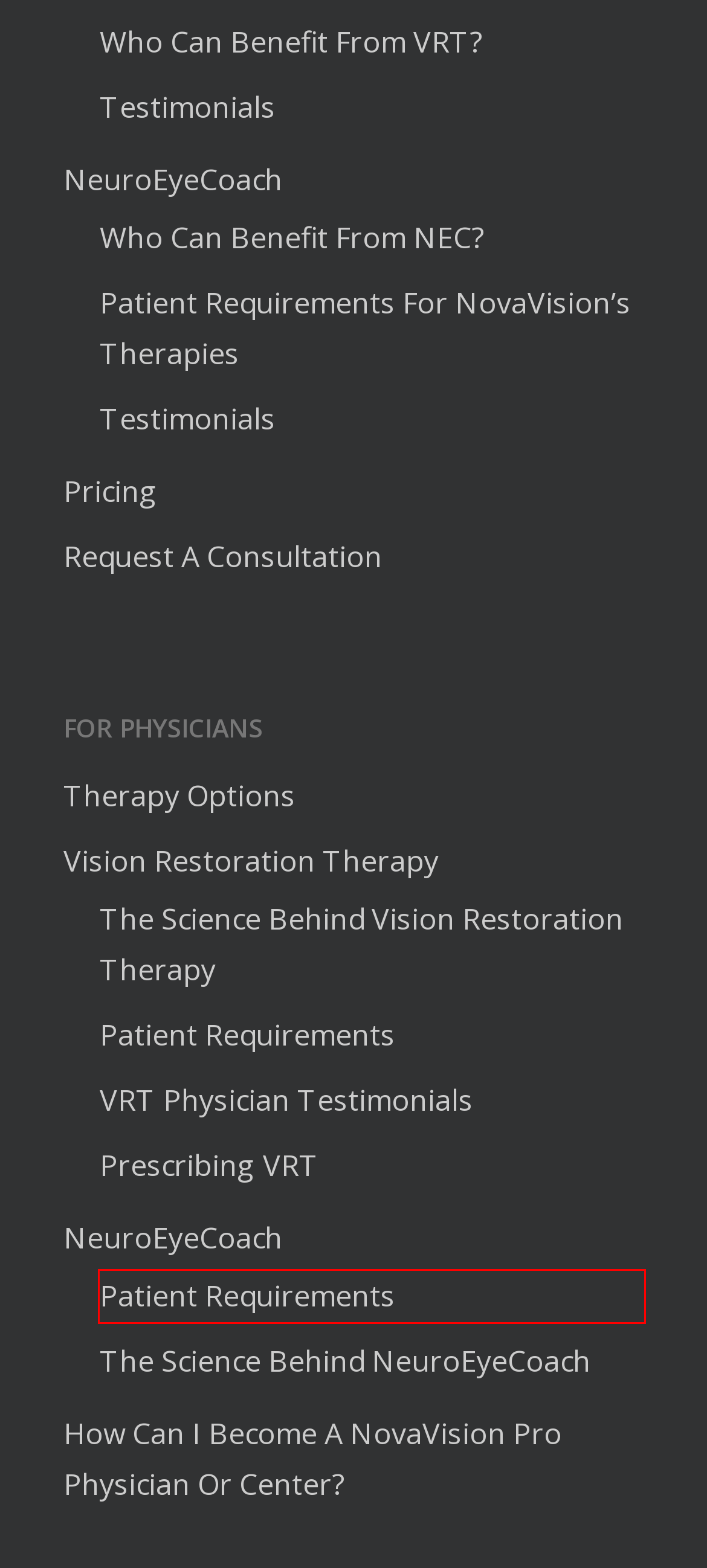Examine the webpage screenshot and identify the UI element enclosed in the red bounding box. Pick the webpage description that most accurately matches the new webpage after clicking the selected element. Here are the candidates:
A. VRT Patient Testimonials – NovaVision
B. Who Can Benefit From The NeuroEyeCoach Therapy – NovaVision
C. Patient Requirements For NeuroEyeCoach – NovaVision
D. Medical: VRT – NovaVision
E. NovaVision – Vision Restoration Therapy For Stroke and TBI Patients
F. For Medical Professionals – NovaVision
G. Become a center – NovaVision
H. Online Vision Test – NovaVision

C